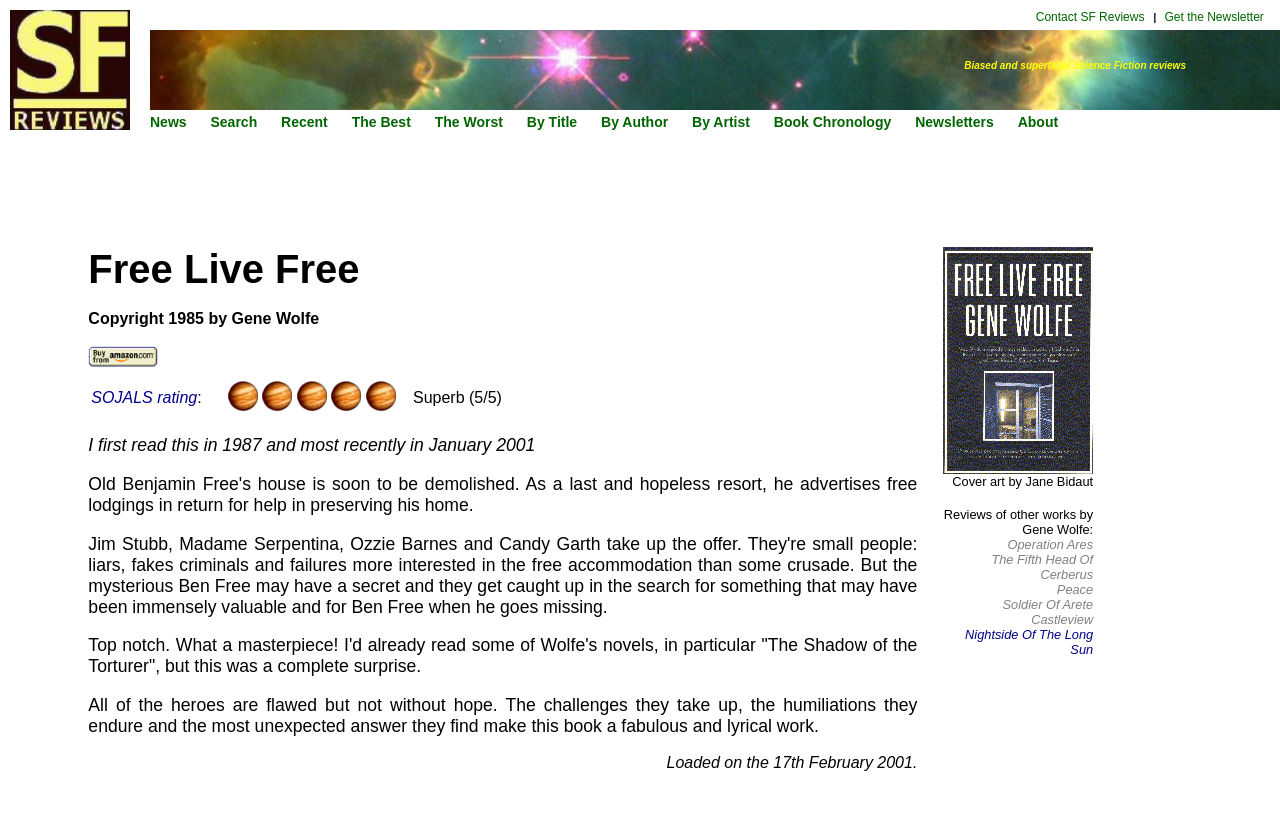Identify the bounding box coordinates of the part that should be clicked to carry out this instruction: "Search for a book".

[0.164, 0.14, 0.204, 0.159]